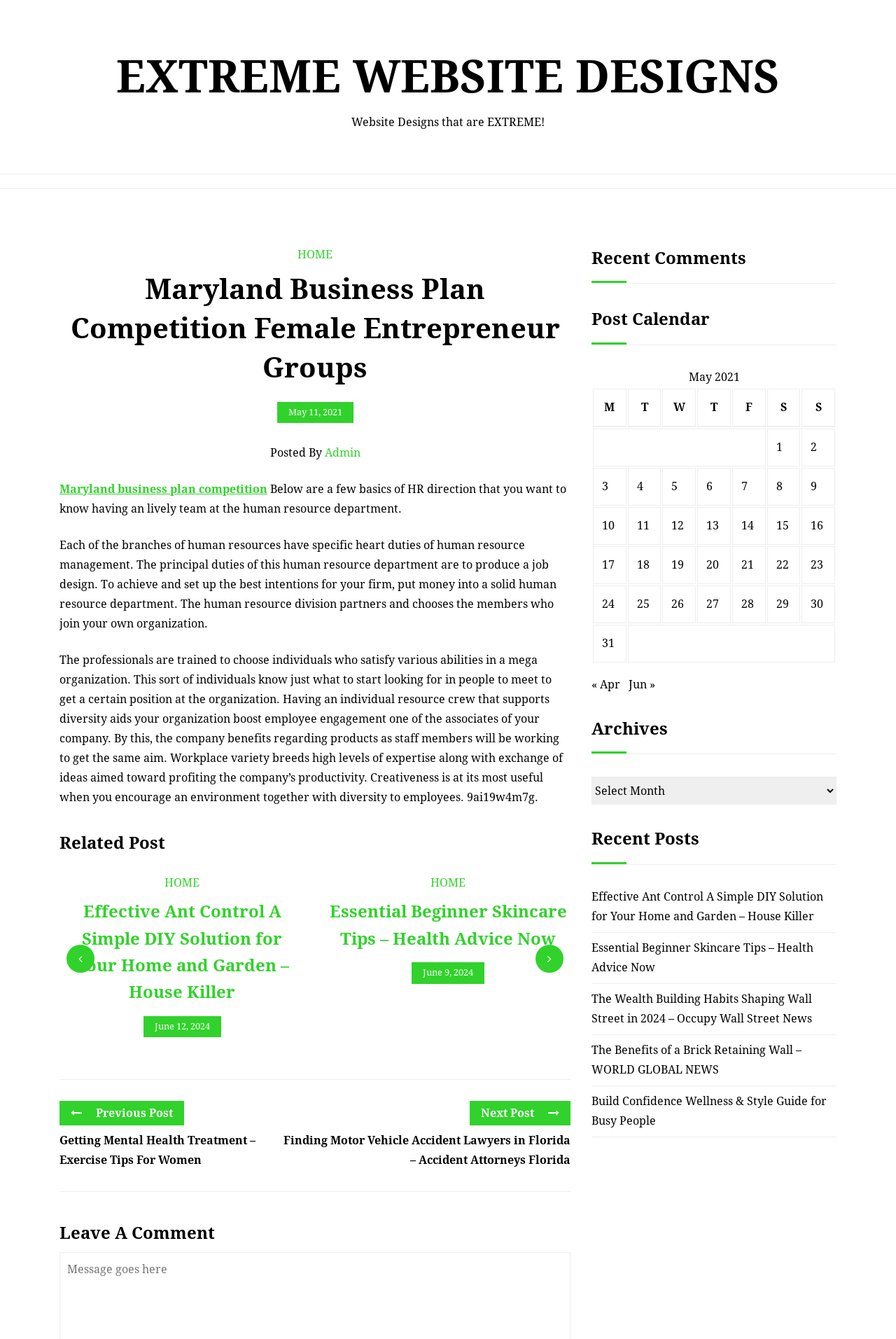Illustrate the webpage with a detailed description.

The webpage is about the Maryland Business Plan Competition Female Entrepreneur Groups, with the title "EXTREME WEBSITE DESIGNS" at the top. Below the title, there is a heading that reads "Maryland Business Plan Competition Female Entrepreneur Groups" followed by a link to the homepage. 

The main content of the page is an article that discusses the importance of human resource management in an organization. The article is divided into several paragraphs, with the first paragraph introducing the basics of HR direction and the role of the human resource department in creating a job design. The subsequent paragraphs elaborate on the benefits of having a diverse team, including increased employee engagement, creativity, and productivity.

To the right of the article, there is a section titled "Related Post" that lists three articles with links to other pages. The articles are titled "Effective Ant Control A Simple DIY Solution for Your Home and Garden – House Killer", "Essential Beginner Skincare Tips – Health Advice Now", and "The Wealth Building Habits Shaping Wall Street in 2024 – Occupy Wall Street News".

At the bottom of the page, there are navigation links to previous and next posts, as well as a section titled "Leave A Comment". To the right of this section, there is a complementary section that lists recent comments and a post calendar for May 2021. The post calendar is presented in a table format, with links to posts published on specific dates in May 2021.

There are also several buttons and icons scattered throughout the page, including social media icons, a search icon, and navigation buttons to move to the previous or next page.